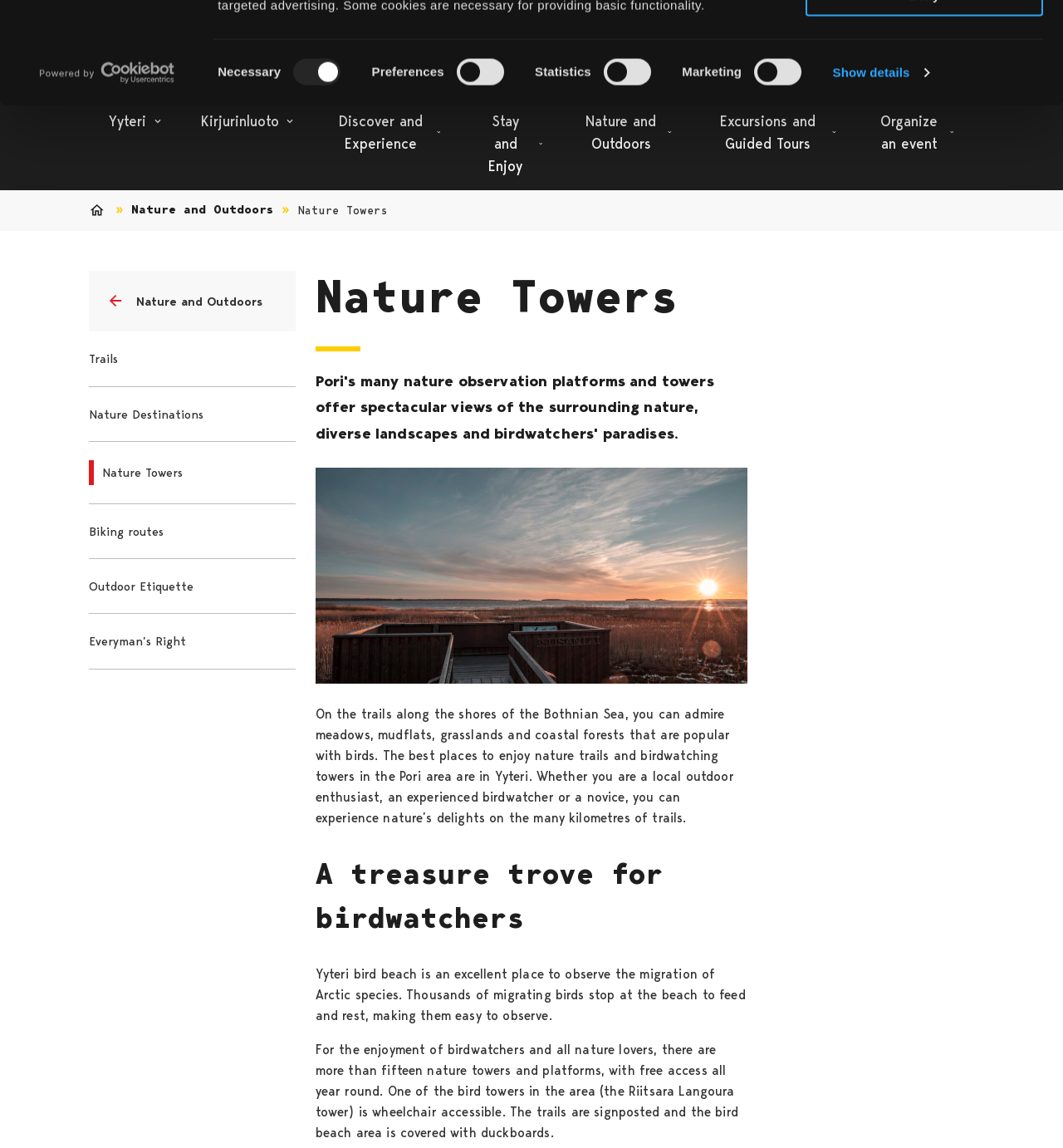What can be observed at the Yyteri bird beach?
Please provide an in-depth and detailed response to the question.

According to the webpage, Yyteri bird beach is an excellent place to observe the migration of Arctic species, with thousands of migrating birds stopping at the beach to feed and rest.